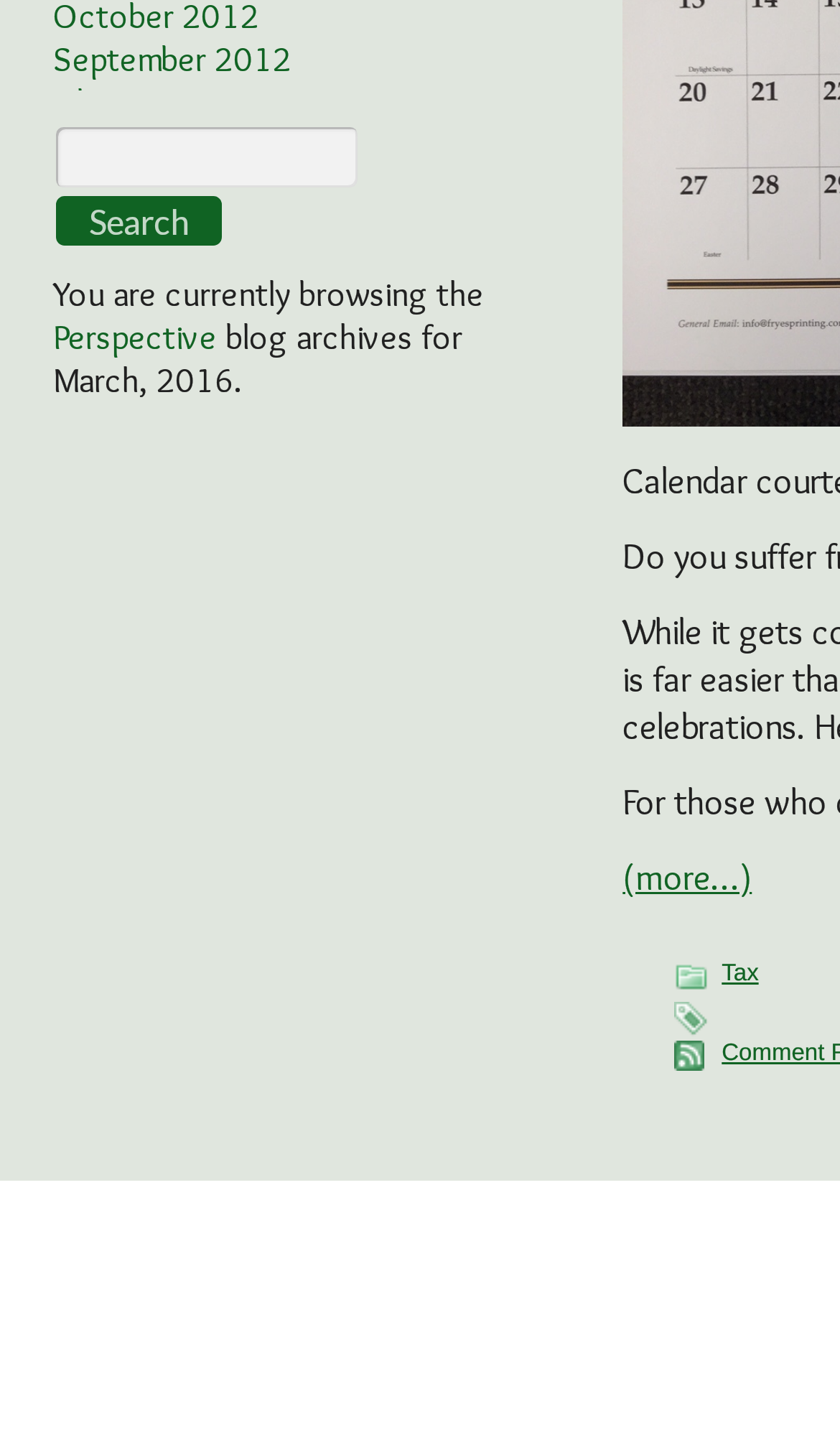How many links are available on this webpage?
Use the image to answer the question with a single word or phrase.

40